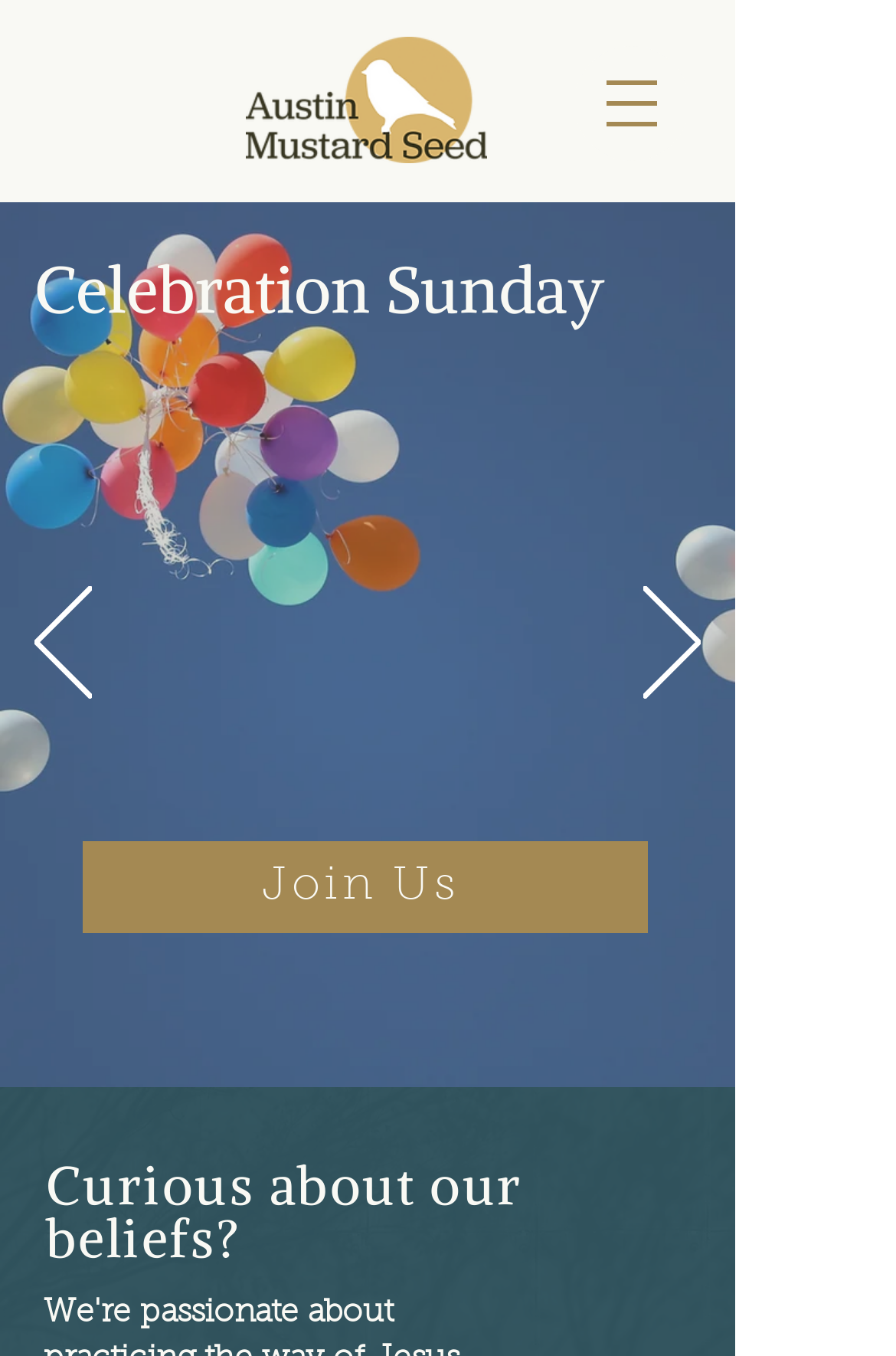Respond with a single word or short phrase to the following question: 
What is the text of the static text element in the slideshow region?

Celebration Sunday